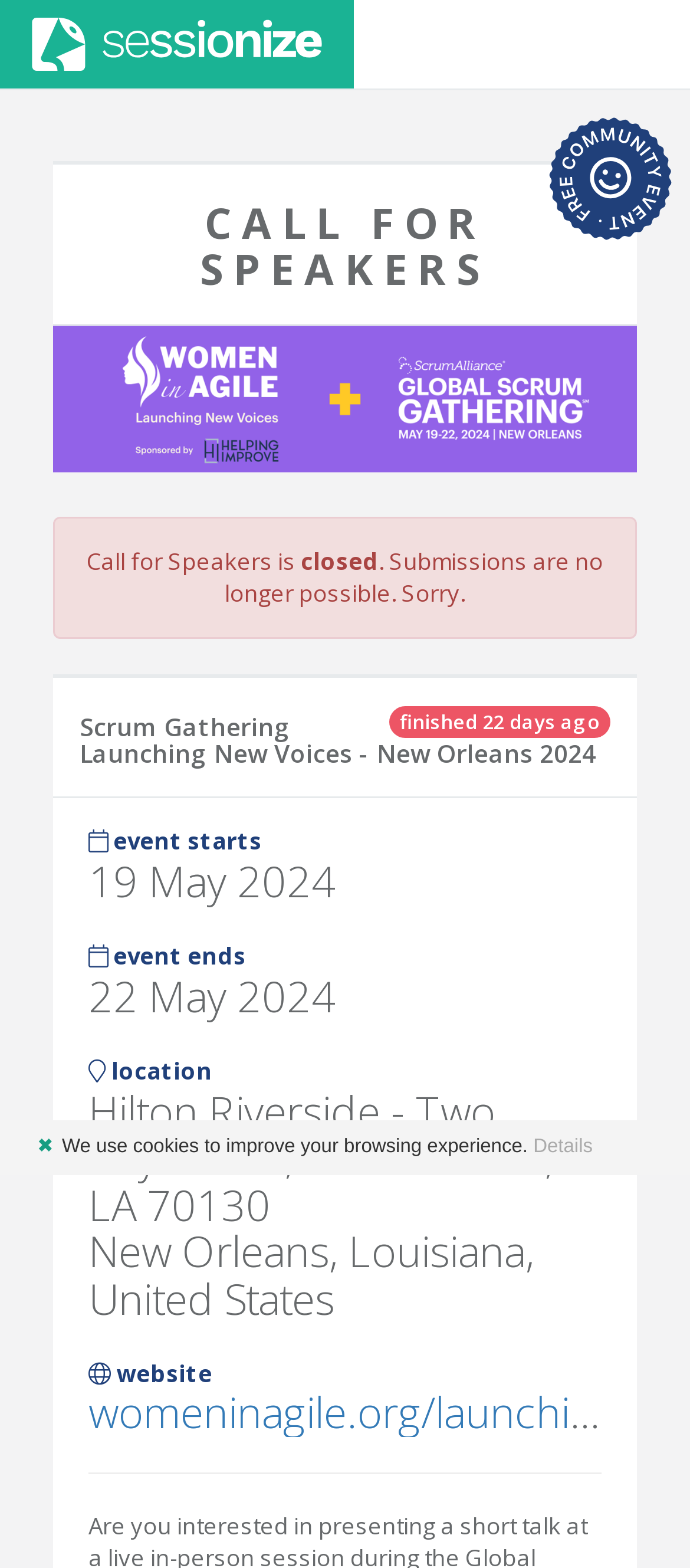Identify the bounding box of the UI element that matches this description: "Sessionize.com".

[0.0, 0.0, 0.513, 0.056]